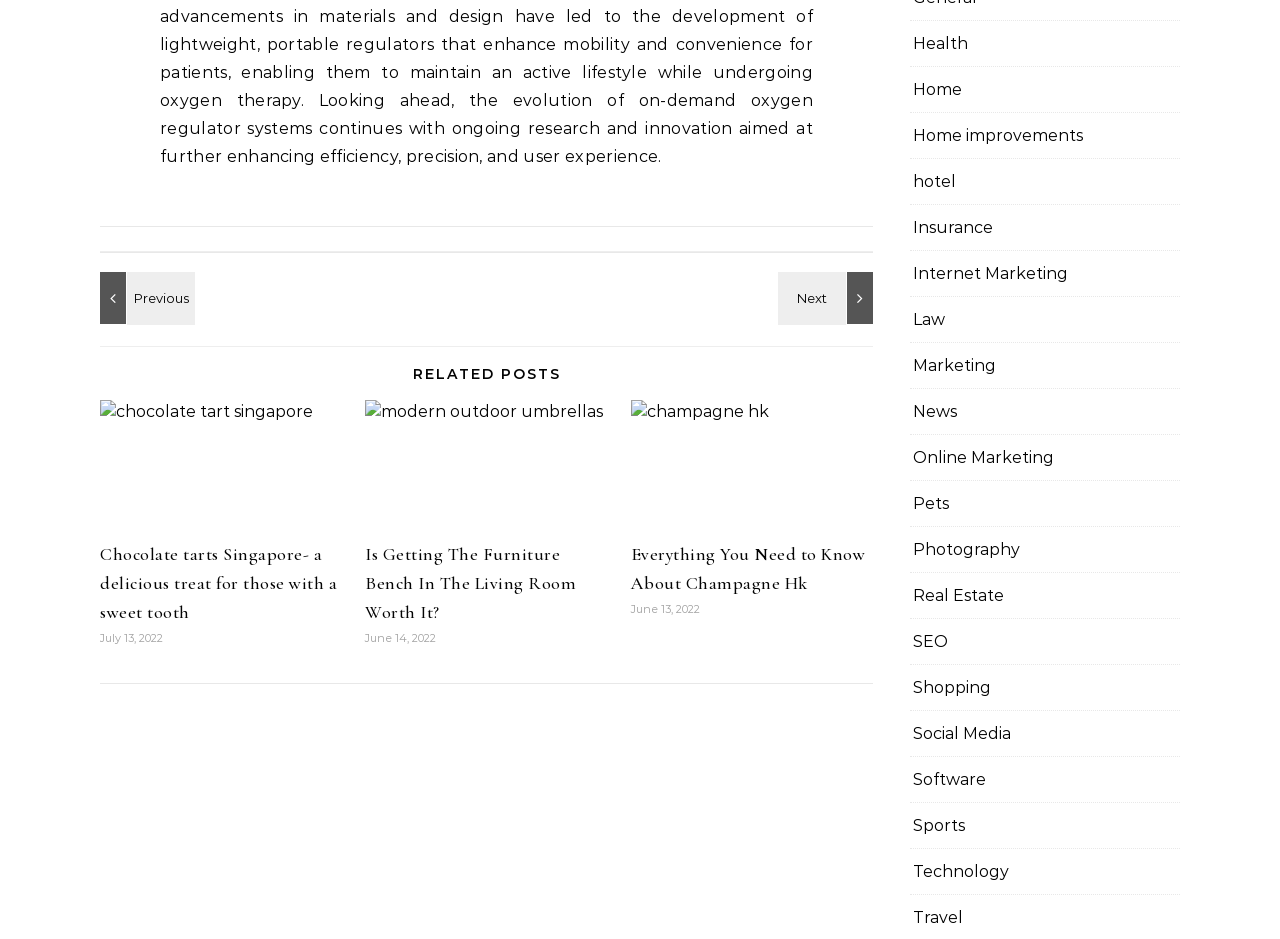Find the bounding box coordinates of the clickable region needed to perform the following instruction: "View 'chocolate tart singapore' post". The coordinates should be provided as four float numbers between 0 and 1, i.e., [left, top, right, bottom].

[0.078, 0.426, 0.267, 0.564]